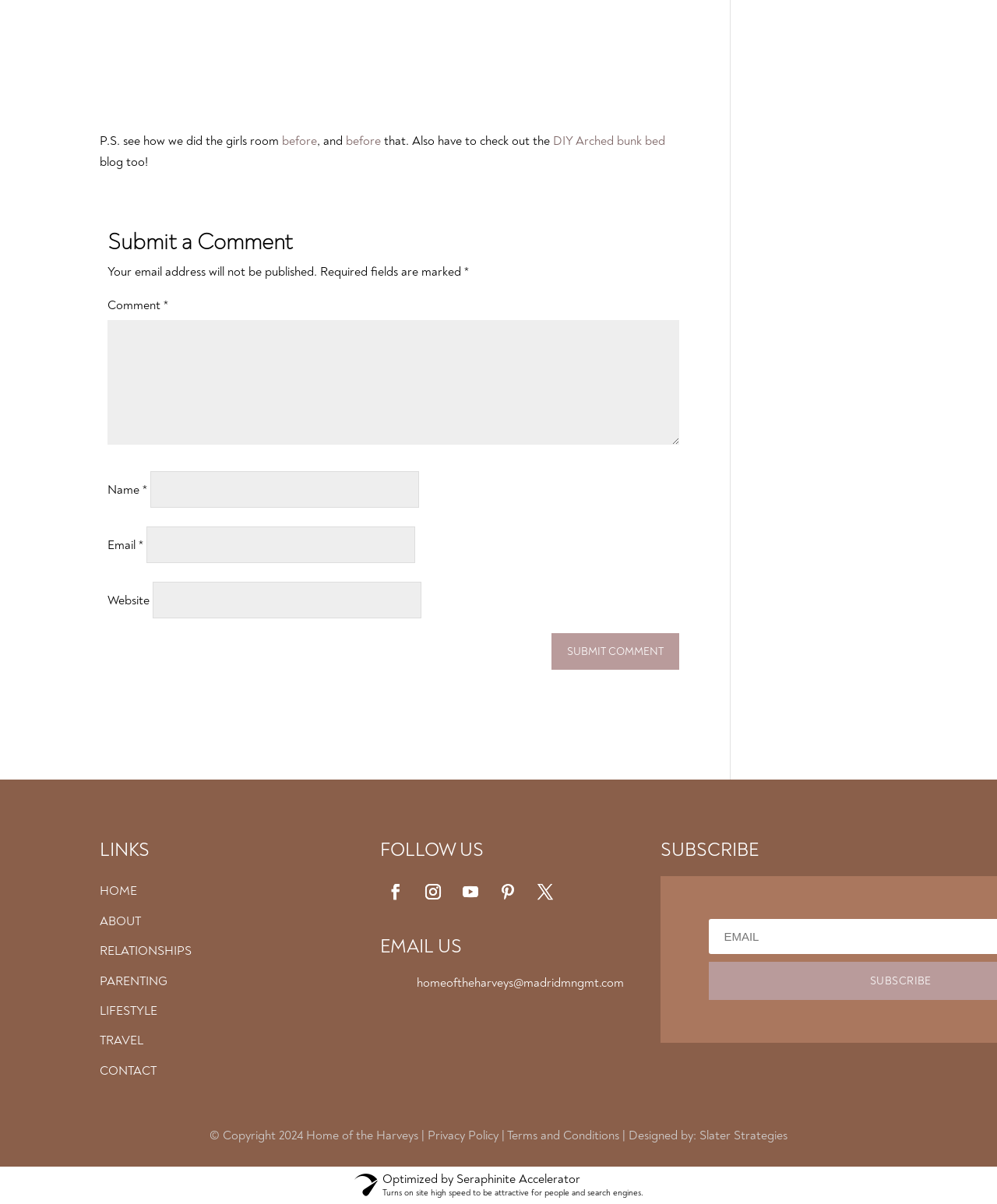Provide a single word or phrase to answer the given question: 
What is the purpose of the form on this webpage?

Submit a comment